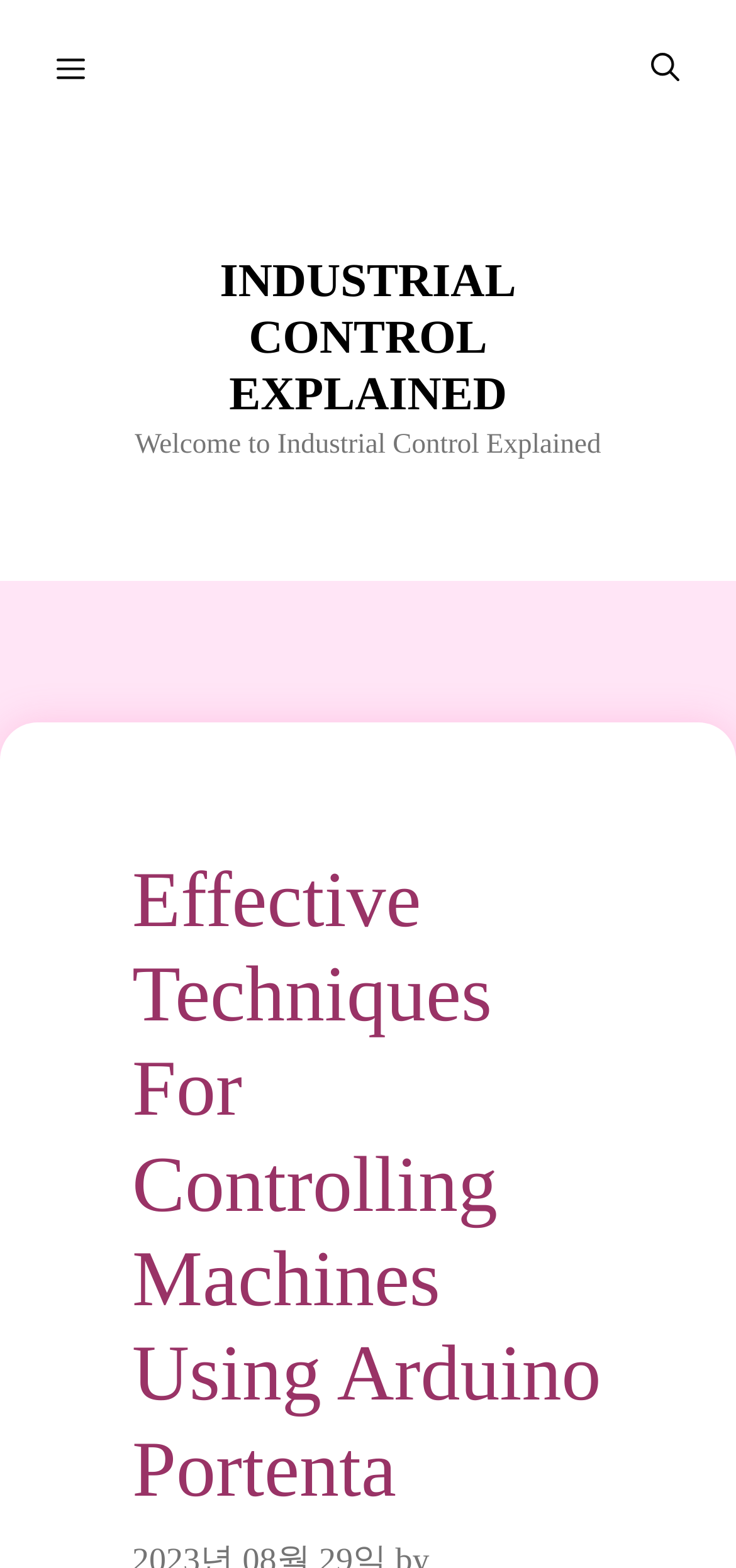What is the topic of the main heading?
Respond with a short answer, either a single word or a phrase, based on the image.

Controlling Machines Using Arduino Portenta